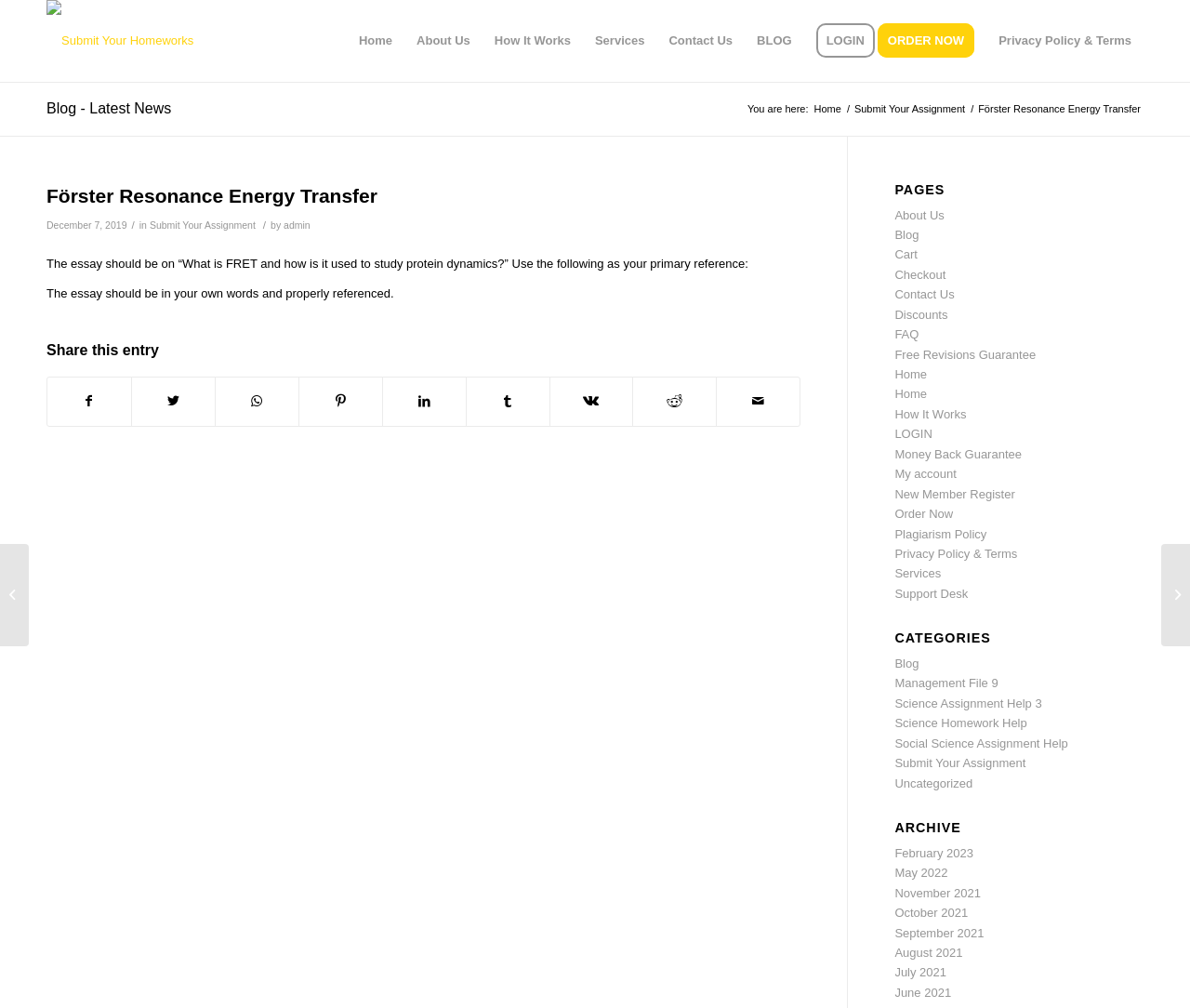Bounding box coordinates should be provided in the format (top-left x, top-left y, bottom-right x, bottom-right y) with all values between 0 and 1. Identify the bounding box for this UI element: Money Back Guarantee

[0.752, 0.444, 0.859, 0.457]